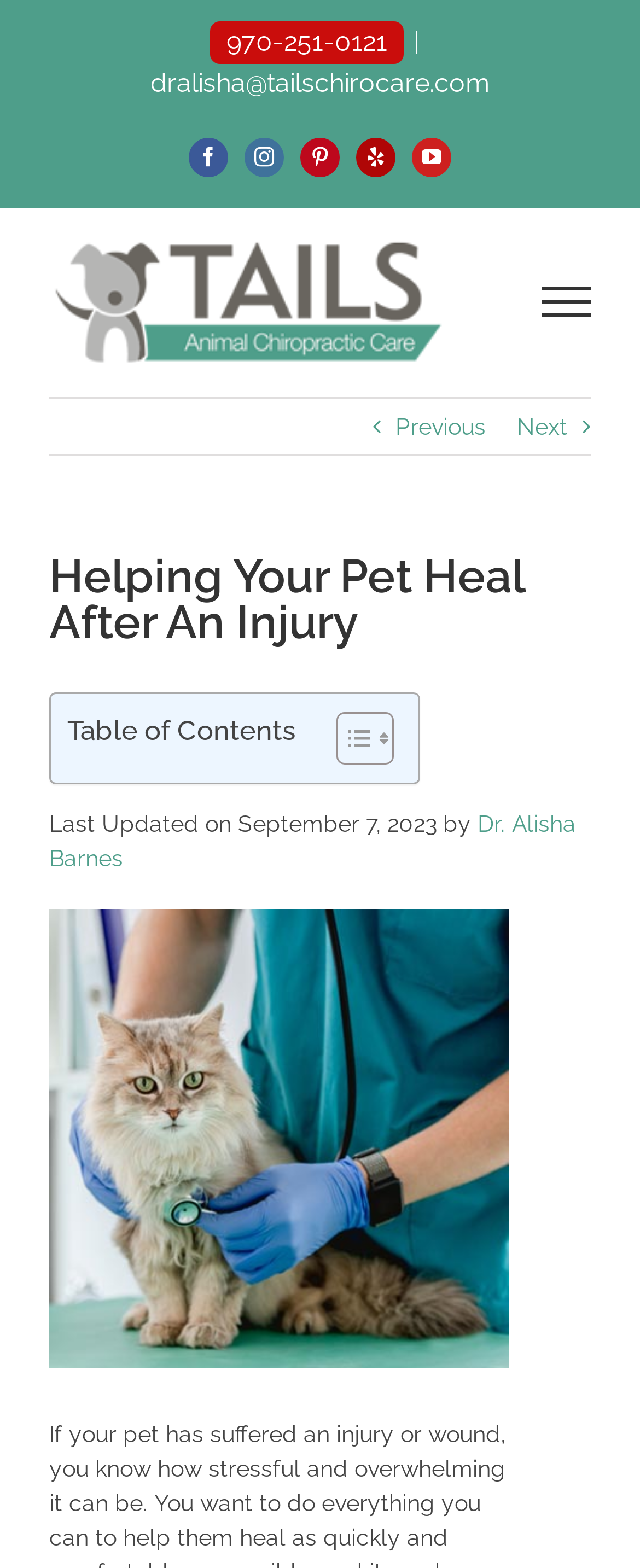Provide an in-depth caption for the webpage.

This webpage is about helping pets heal after an injury. At the top, there is a logo of Tails Animal Chiropractic Care – Dr. Alisha Barnes, which is an image. Below the logo, there are several social media links, including Facebook, Instagram, Pinterest, Yelp, and YouTube, aligned horizontally. 

To the right of the social media links, there is a contact information section with a phone number, an email address, and a separator line. 

Further down, there is a main heading "Helping Your Pet Heal After An Injury" followed by a table of contents section. The table of contents section has a toggle button and a list of contents. 

Below the table of contents, there is a text "Last Updated on September 7, 2023 by Dr. Alisha Barnes", indicating the author and the last update date of the article. 

The main content of the webpage is an article about helping pets heal after an injury, which is not fully described in the accessibility tree. However, there is a large image related to the article topic, taking up most of the bottom half of the webpage. 

At the bottom right corner, there is a "Go to Top" button, allowing users to quickly navigate back to the top of the webpage.